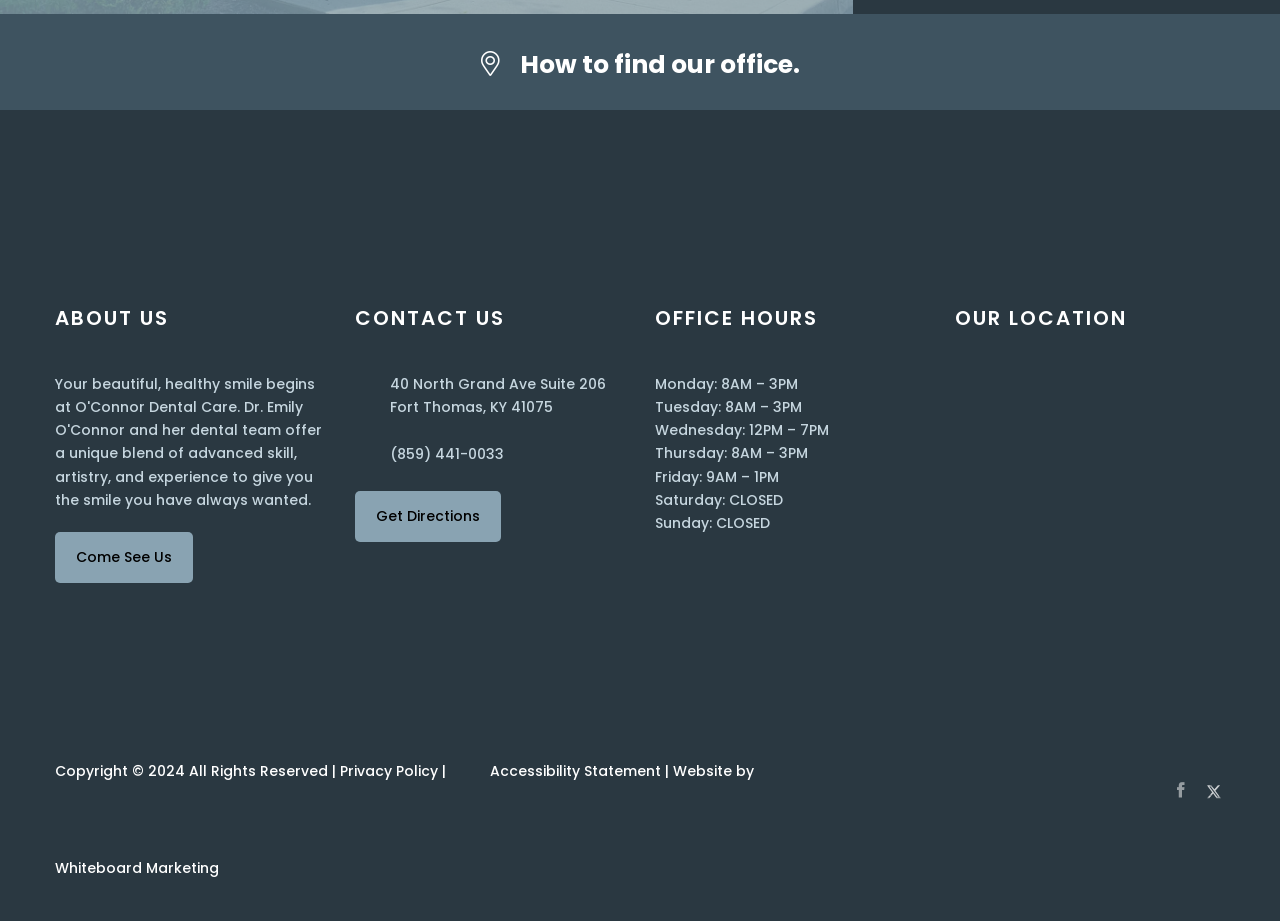Given the element description How to find our office., specify the bounding box coordinates of the corresponding UI element in the format (top-left x, top-left y, bottom-right x, bottom-right y). All values must be between 0 and 1.

[0.406, 0.051, 0.625, 0.089]